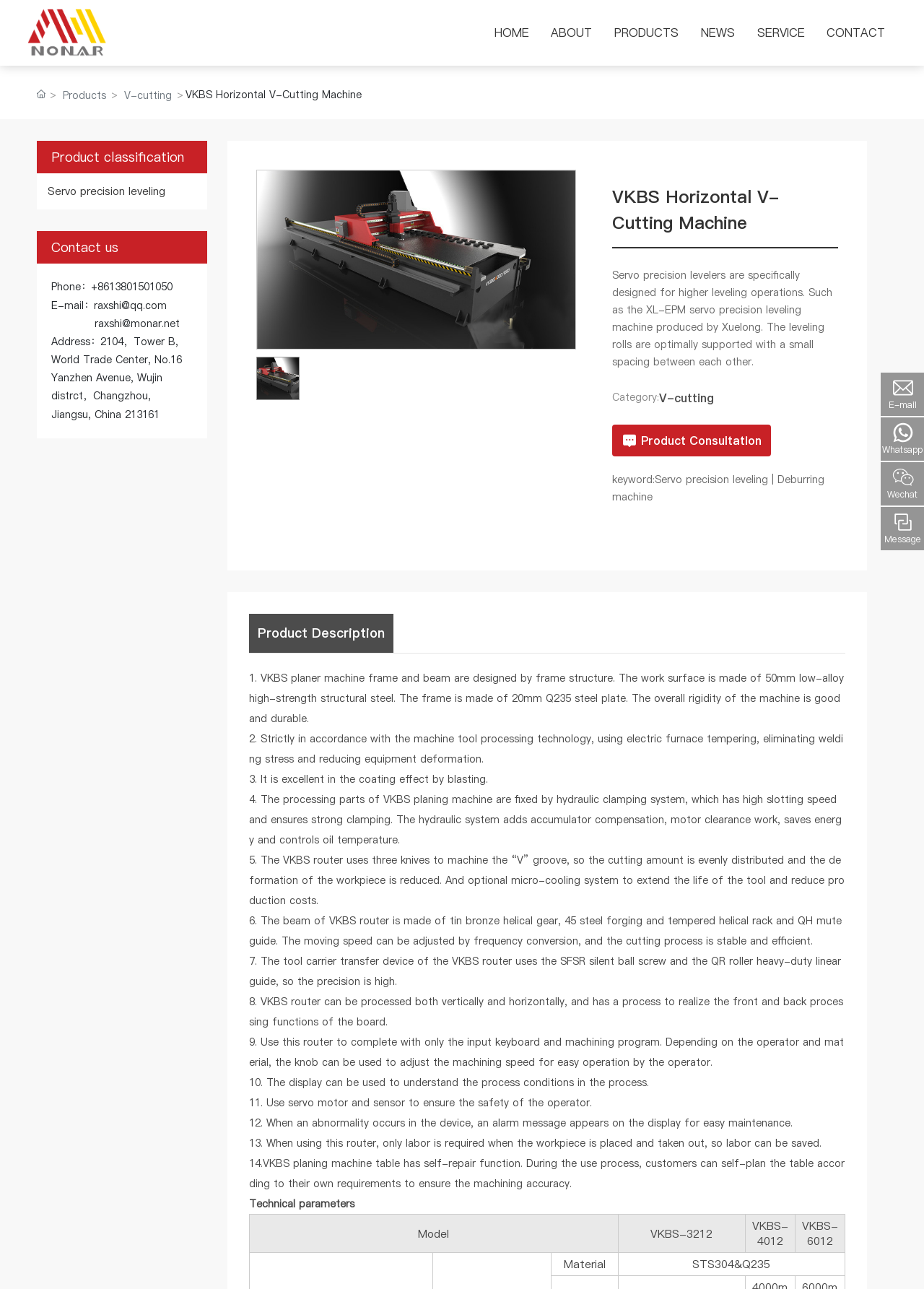Highlight the bounding box coordinates of the region I should click on to meet the following instruction: "Click the V-cutting link".

[0.135, 0.068, 0.186, 0.081]